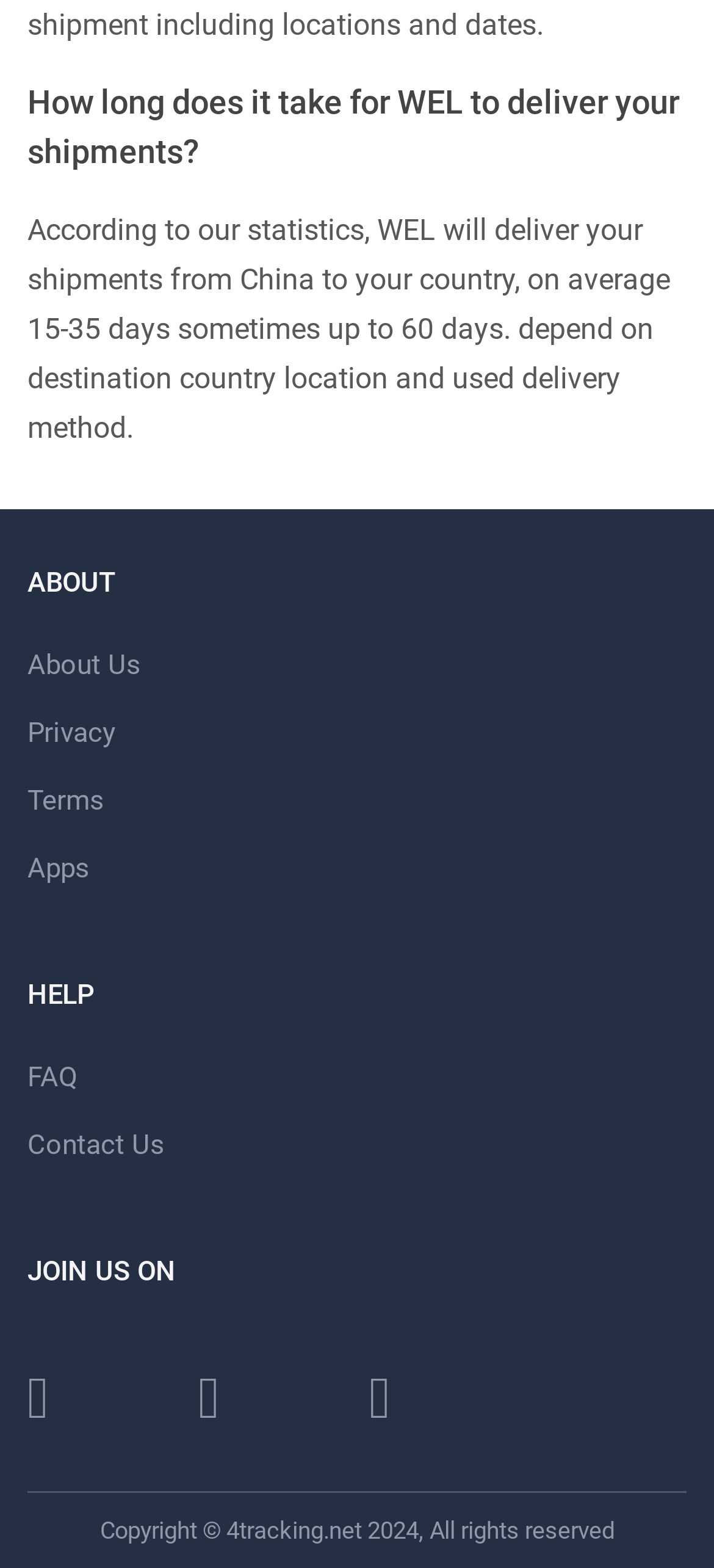Identify the bounding box coordinates for the UI element described as follows: "Contact Us". Ensure the coordinates are four float numbers between 0 and 1, formatted as [left, top, right, bottom].

[0.038, 0.705, 0.231, 0.748]